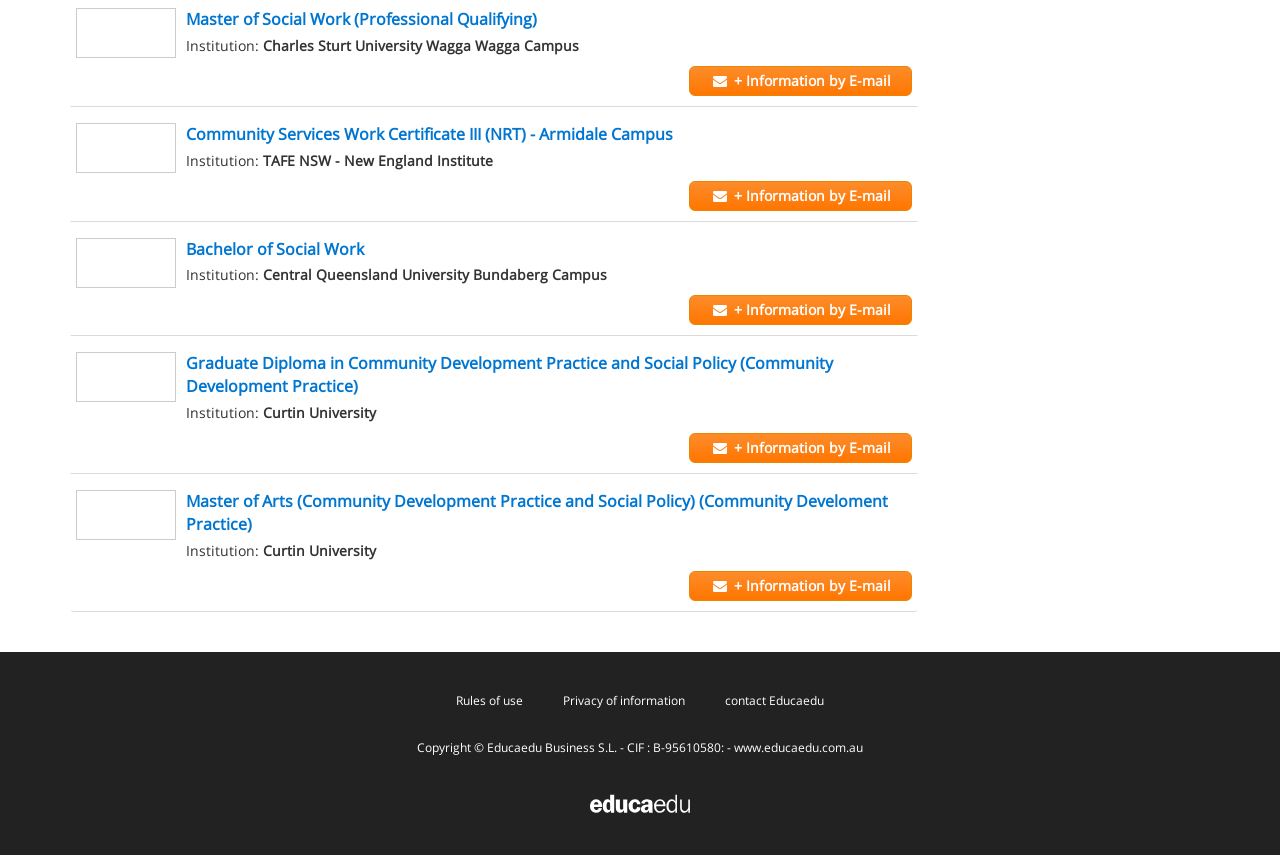Please reply to the following question with a single word or a short phrase:
What is the name of the university below the 'Graduate Diploma in Community Development Practice and Social Policy (Community Development Practice)' link?

Curtin University